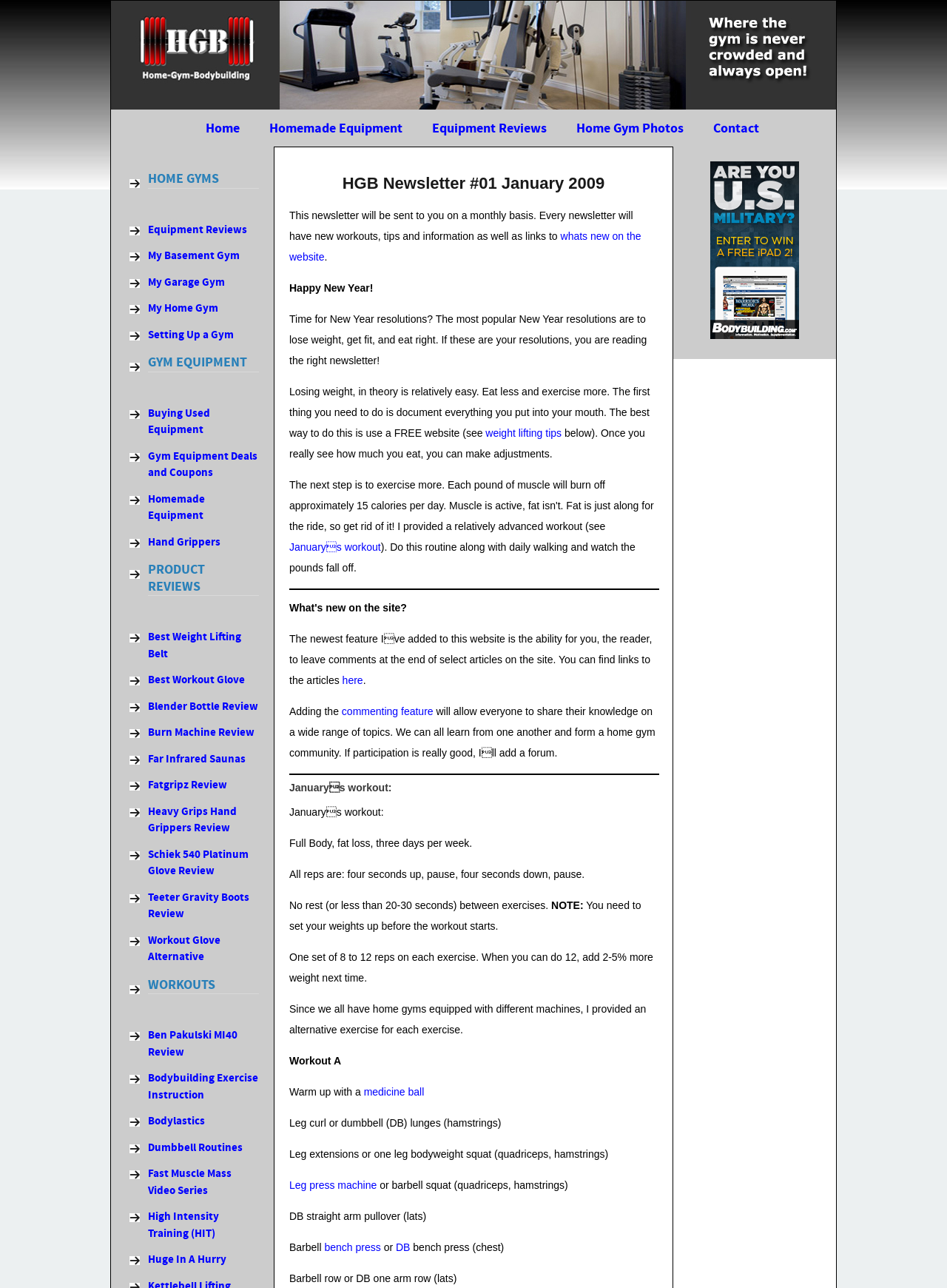Locate the bounding box coordinates of the clickable region necessary to complete the following instruction: "Click on the 'Home' link". Provide the coordinates in the format of four float numbers between 0 and 1, i.e., [left, top, right, bottom].

[0.194, 0.084, 0.258, 0.114]